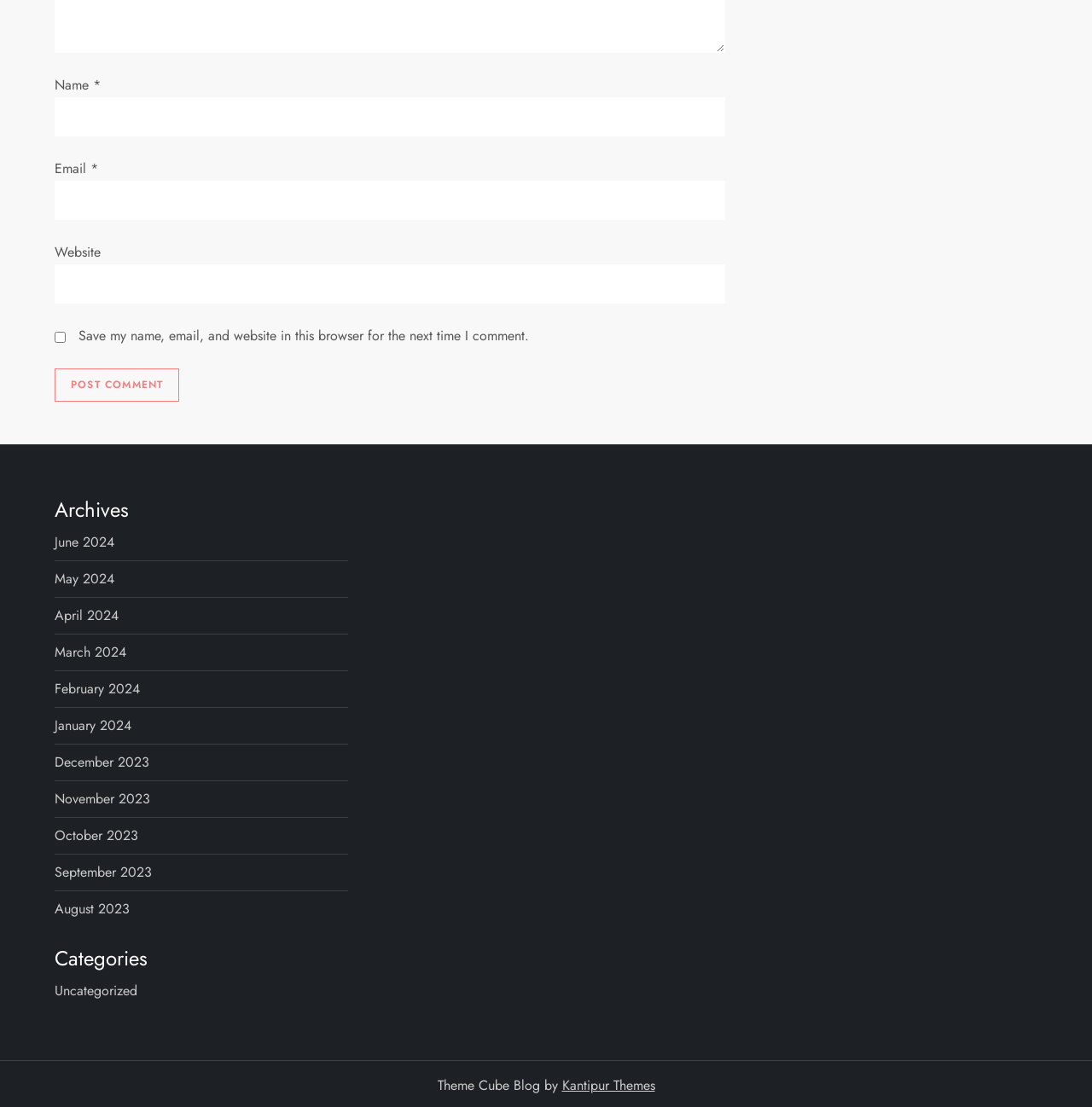How many links are there in the 'Archives' section?
Utilize the image to construct a detailed and well-explained answer.

The 'Archives' section has links to different months, starting from June 2024 to December 2023. There are 9 links in total.